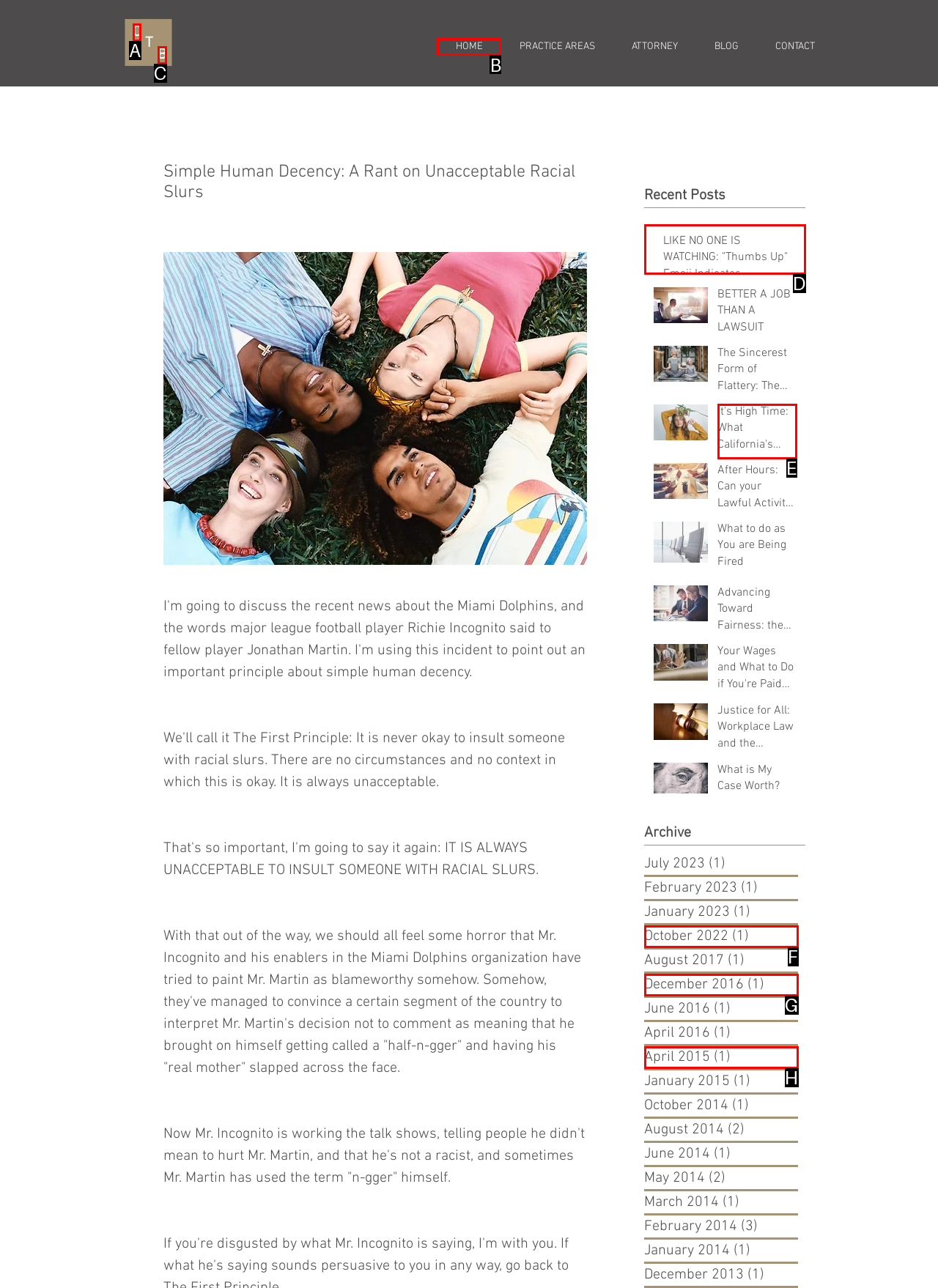Which lettered option should be clicked to perform the following task: Click on the 'HOME' link
Respond with the letter of the appropriate option.

B